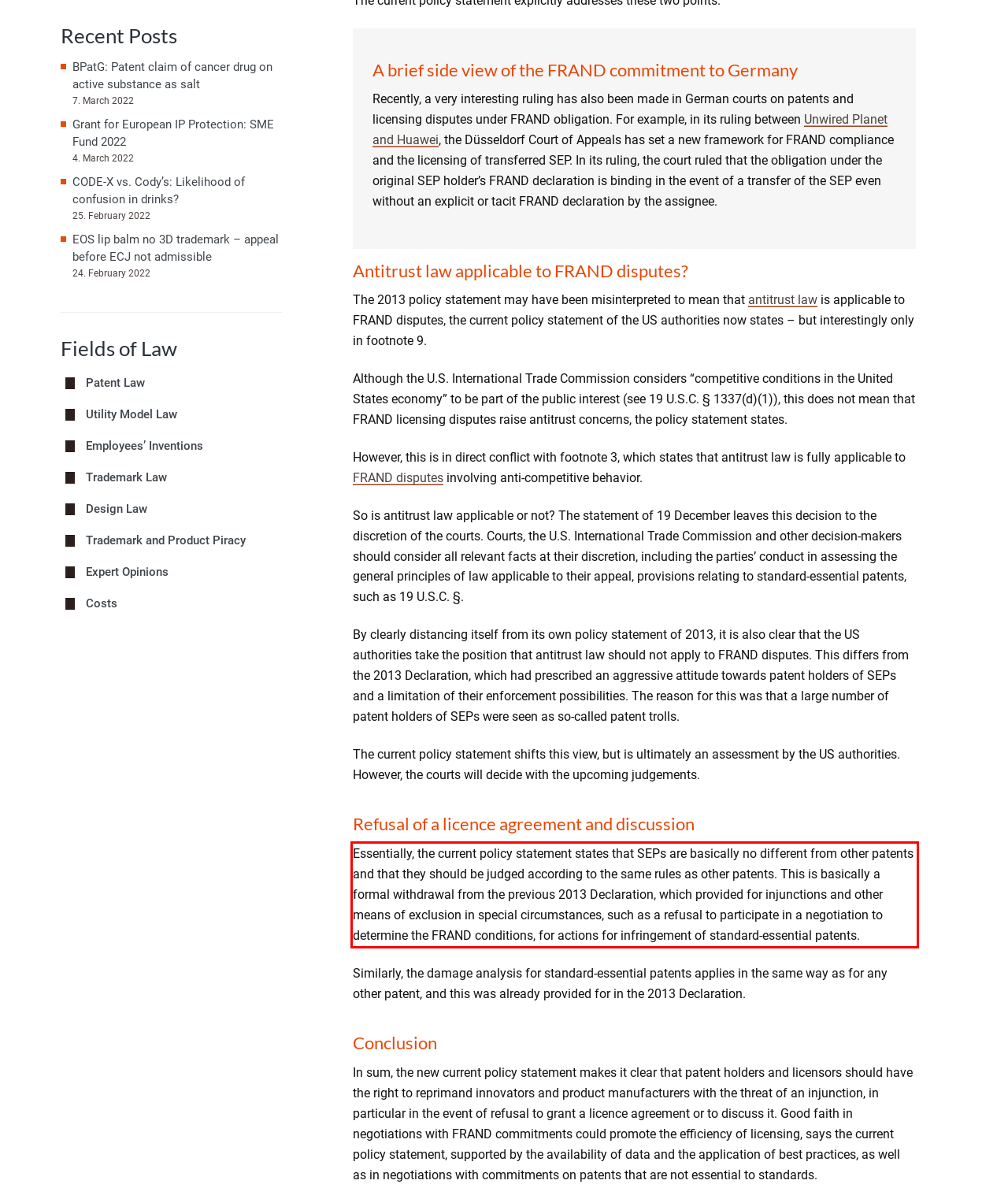Examine the screenshot of the webpage, locate the red bounding box, and generate the text contained within it.

Essentially, the current policy statement states that SEPs are basically no different from other patents and that they should be judged according to the same rules as other patents. This is basically a formal withdrawal from the previous 2013 Declaration, which provided for injunctions and other means of exclusion in special circumstances, such as a refusal to participate in a negotiation to determine the FRAND conditions, for actions for infringement of standard-essential patents.